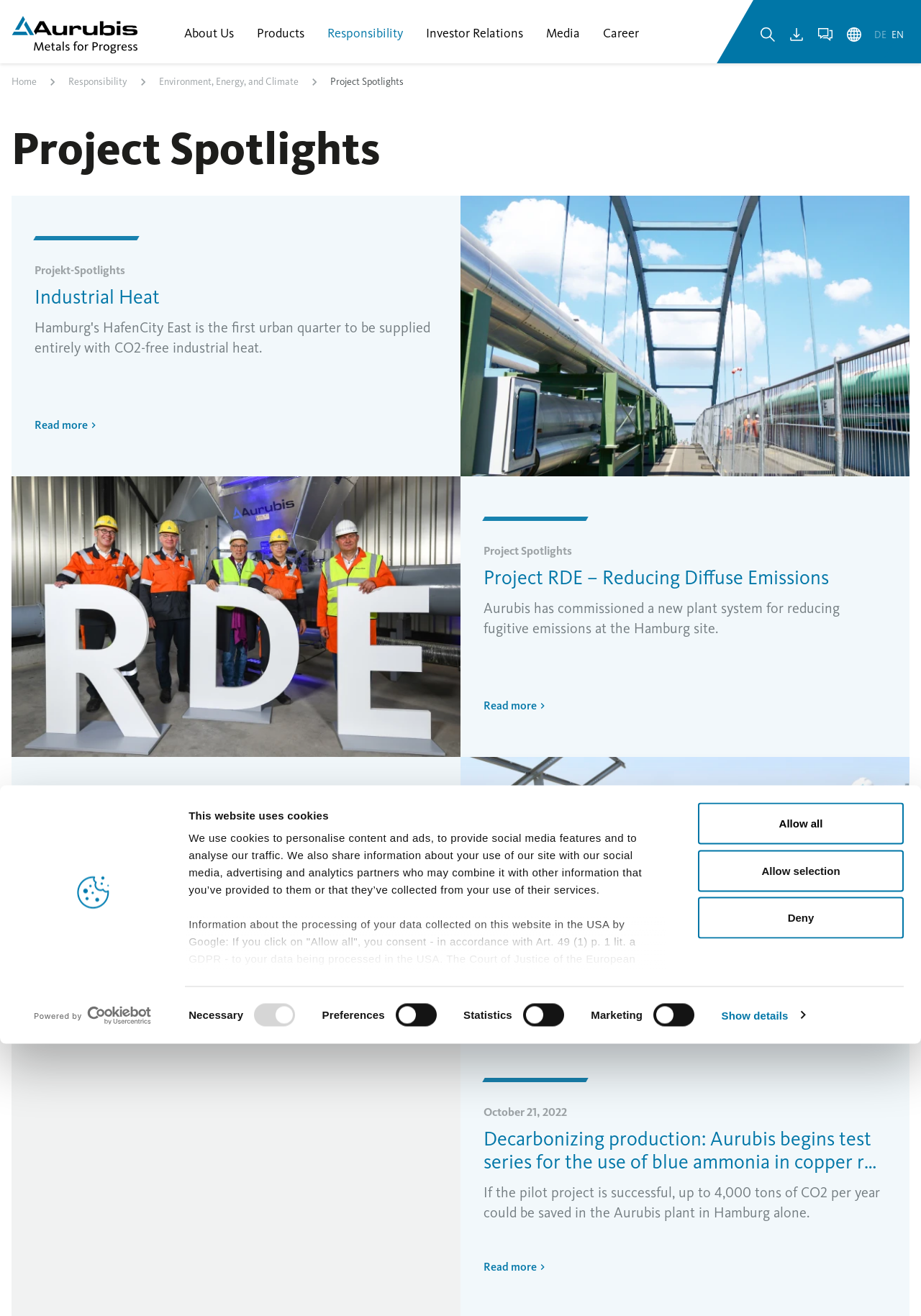Show the bounding box coordinates for the HTML element as described: "Environment, Energy, and Climate".

[0.173, 0.057, 0.324, 0.068]